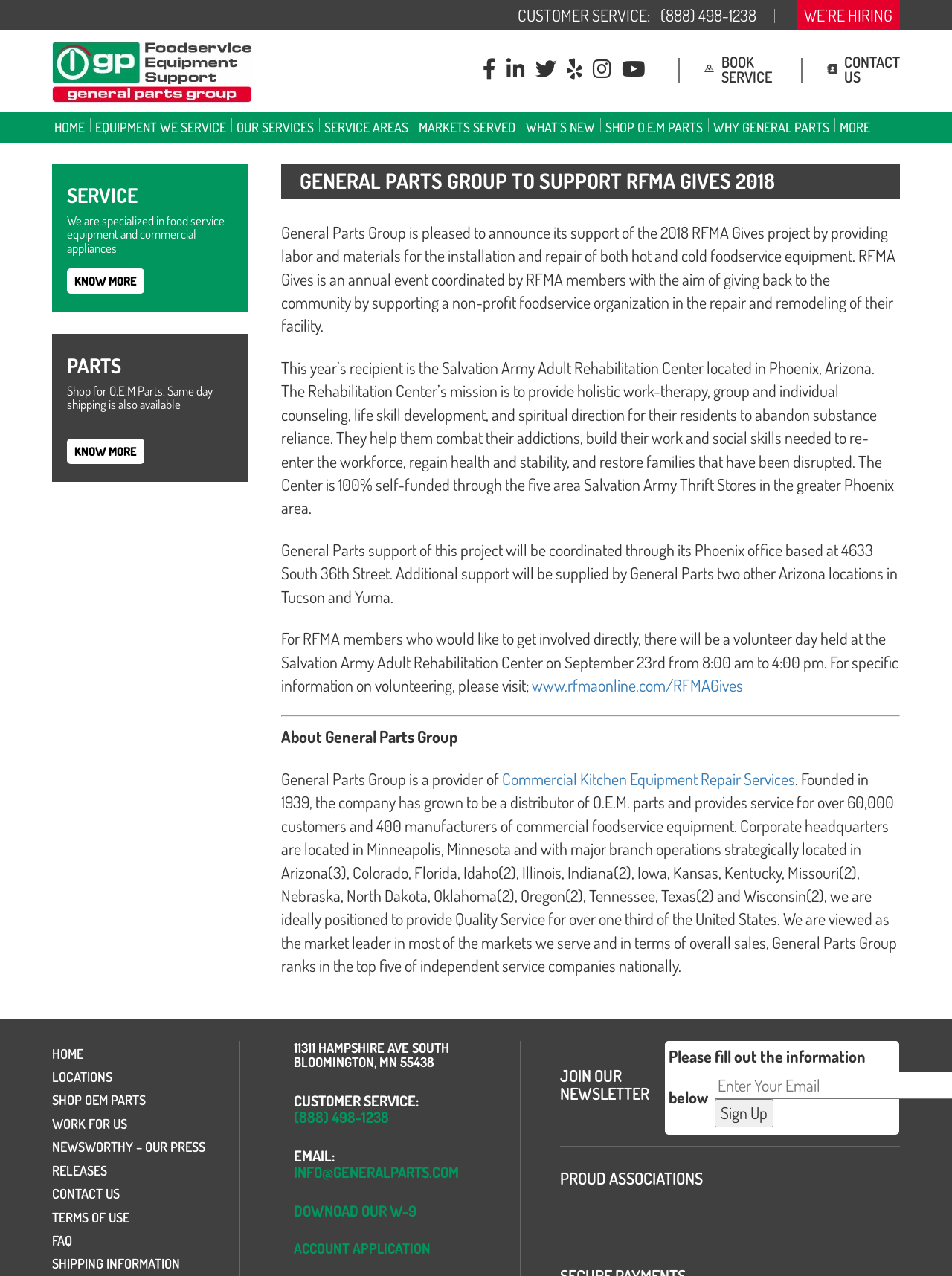Could you provide the bounding box coordinates for the portion of the screen to click to complete this instruction: "go to the next page"?

None